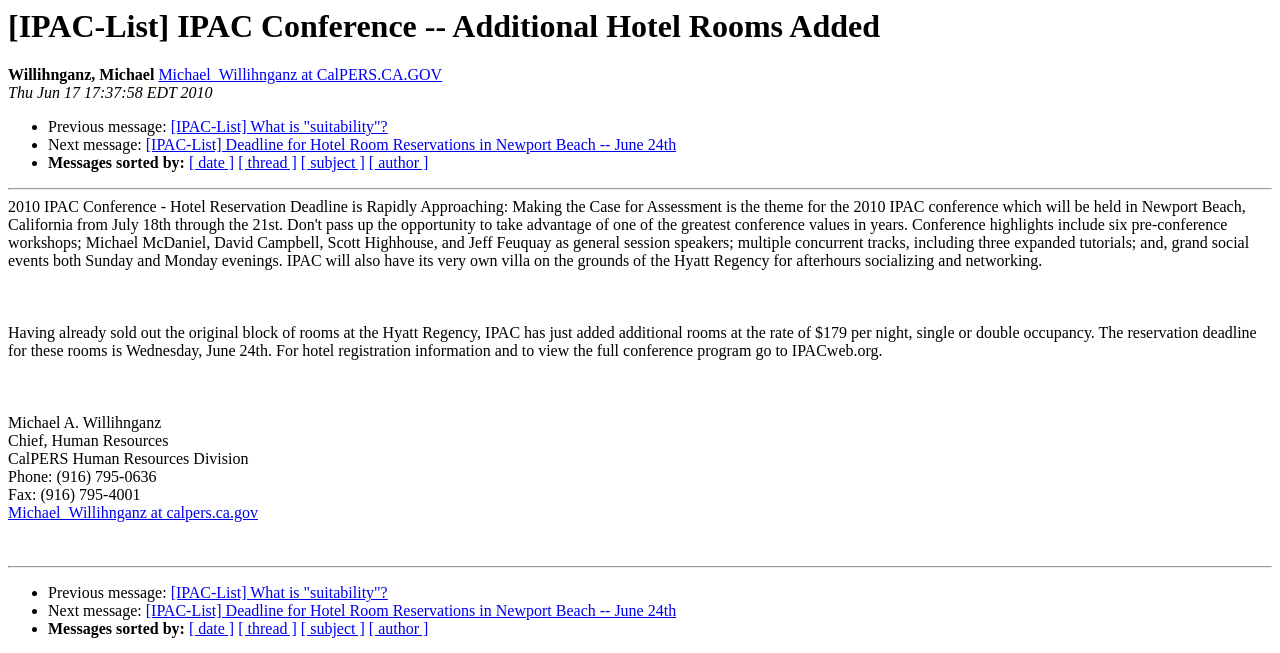What is the rate of the additional hotel rooms?
Please provide a single word or phrase answer based on the image.

$179 per night